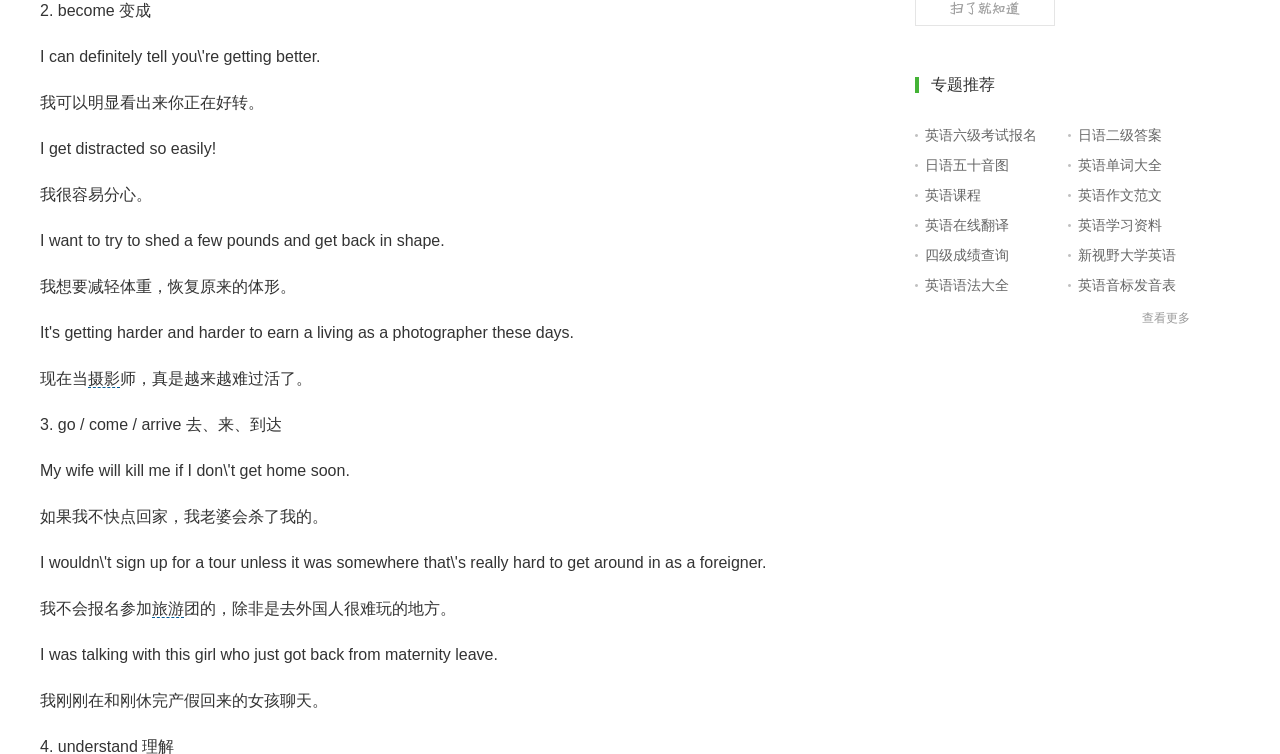What is the purpose of the link '摄影'?
Refer to the image and give a detailed answer to the question.

Based on the context of the webpage, it is unclear what the purpose of the link '摄影' is, as it is not related to the main topic of English learning.